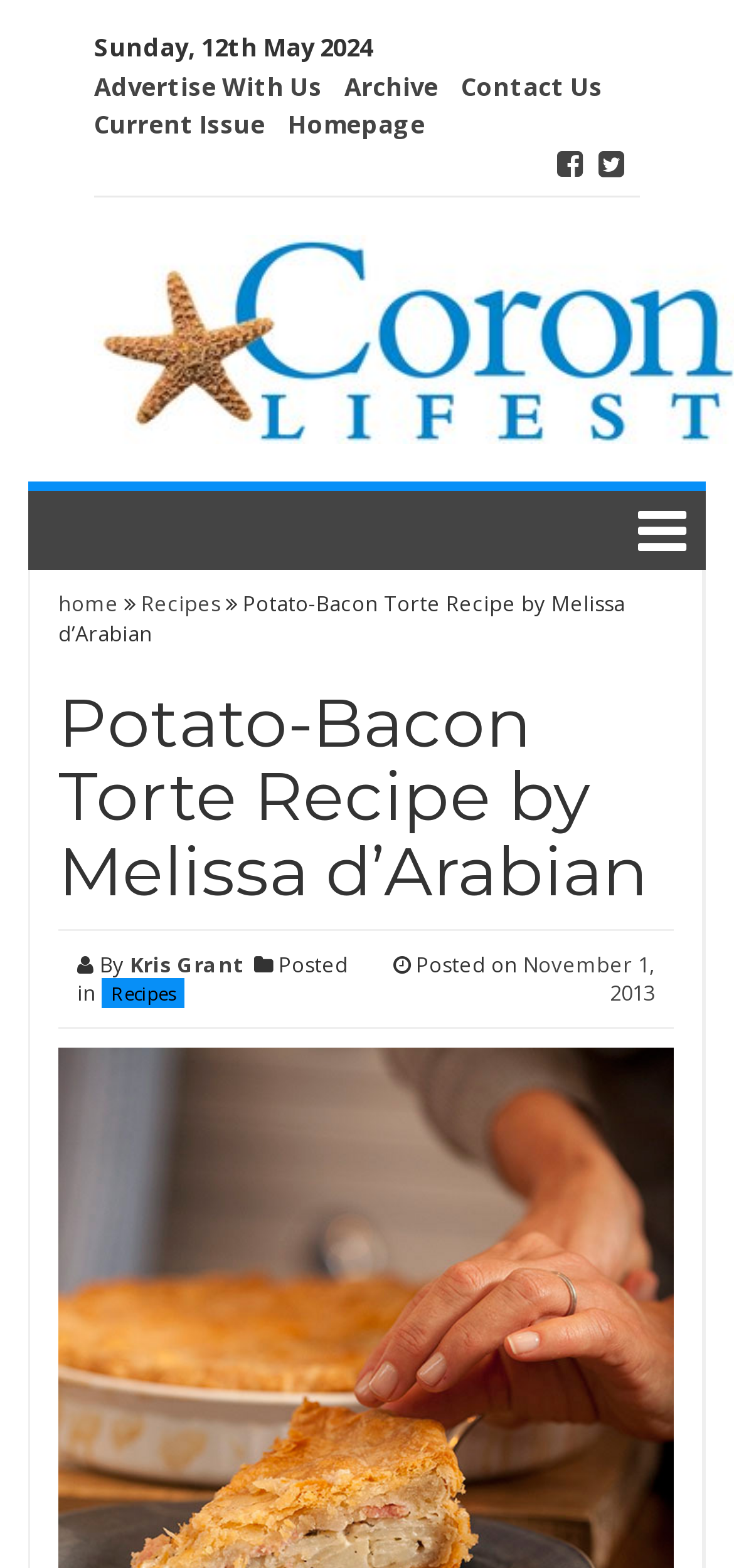Examine the image and give a thorough answer to the following question:
What is the title of the current recipe?

I found the title by looking at the main heading of the article, which is located at the top of the page. The title says 'Potato-Bacon Torte Recipe by Melissa d’Arabian'.